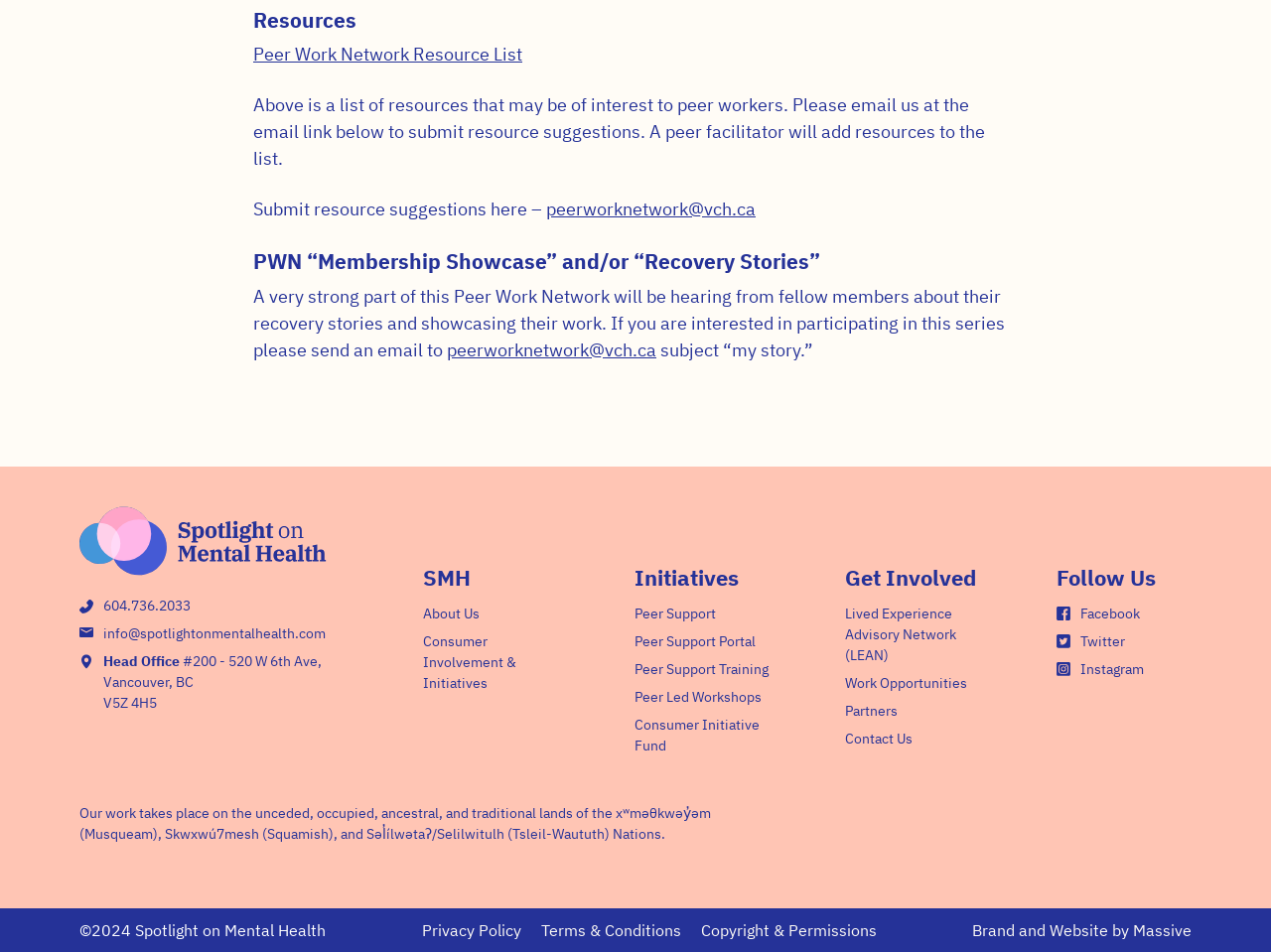Locate the bounding box coordinates of the clickable element to fulfill the following instruction: "Visit Spotlight on Mental Health". Provide the coordinates as four float numbers between 0 and 1 in the format [left, top, right, bottom].

[0.062, 0.532, 0.273, 0.604]